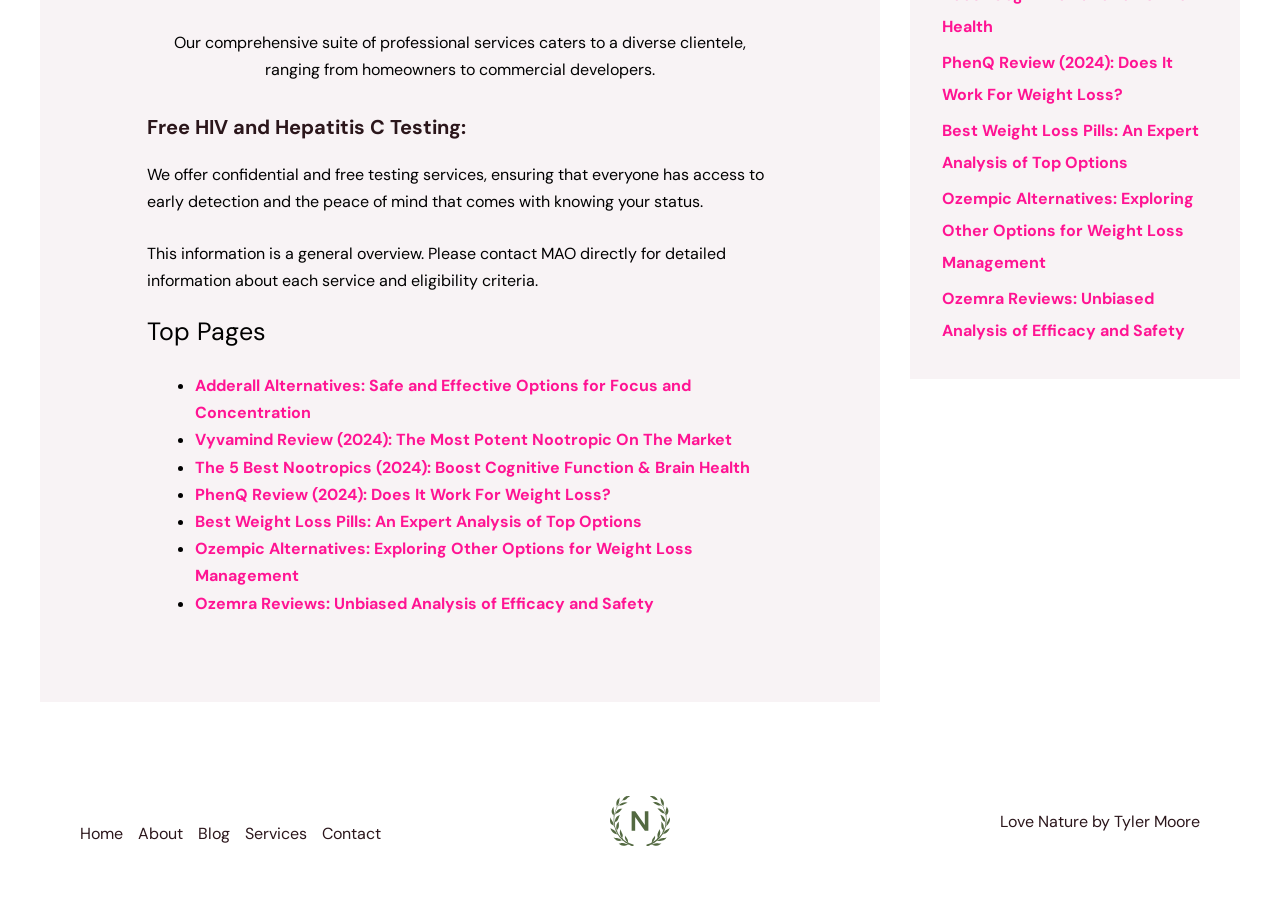Extract the bounding box coordinates for the UI element described as: "name="image16"".

None